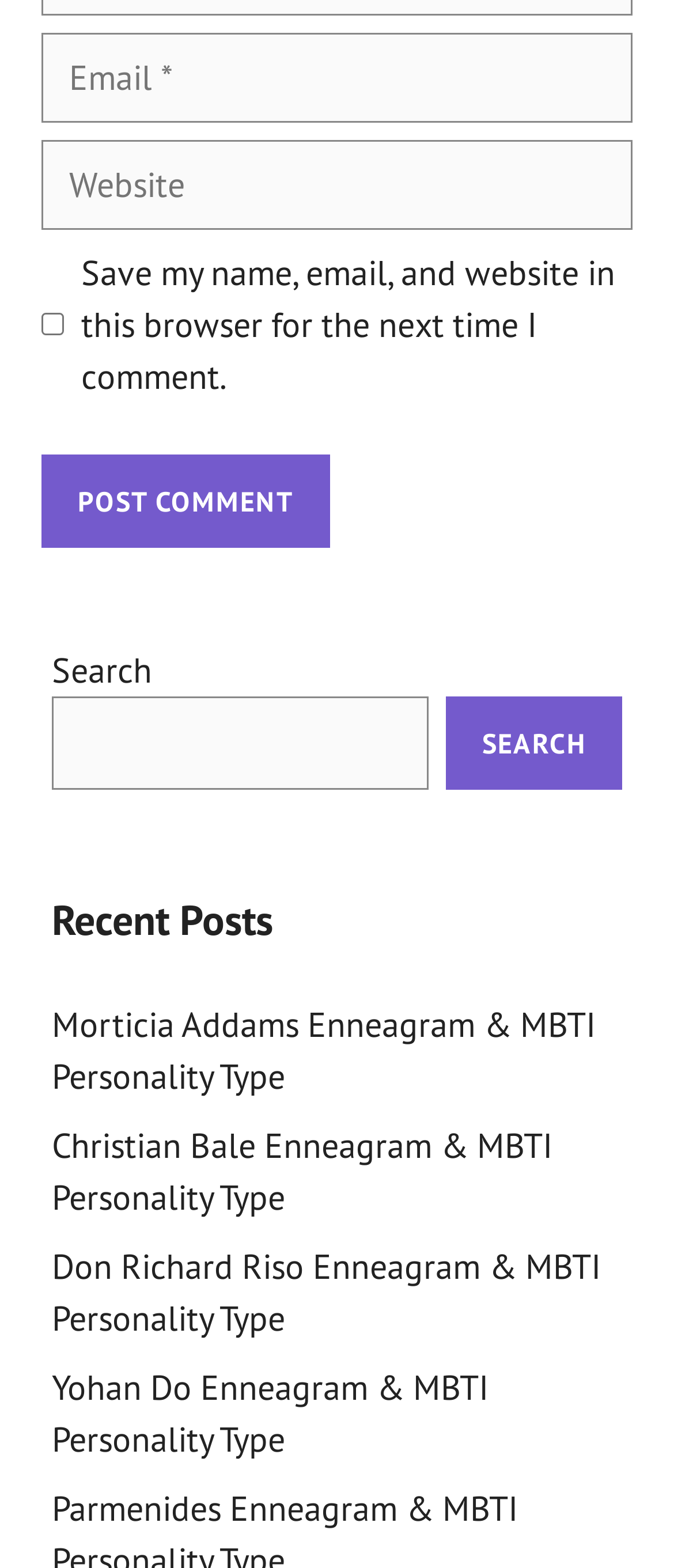Please identify the bounding box coordinates of the area I need to click to accomplish the following instruction: "Post a comment".

[0.062, 0.29, 0.49, 0.349]